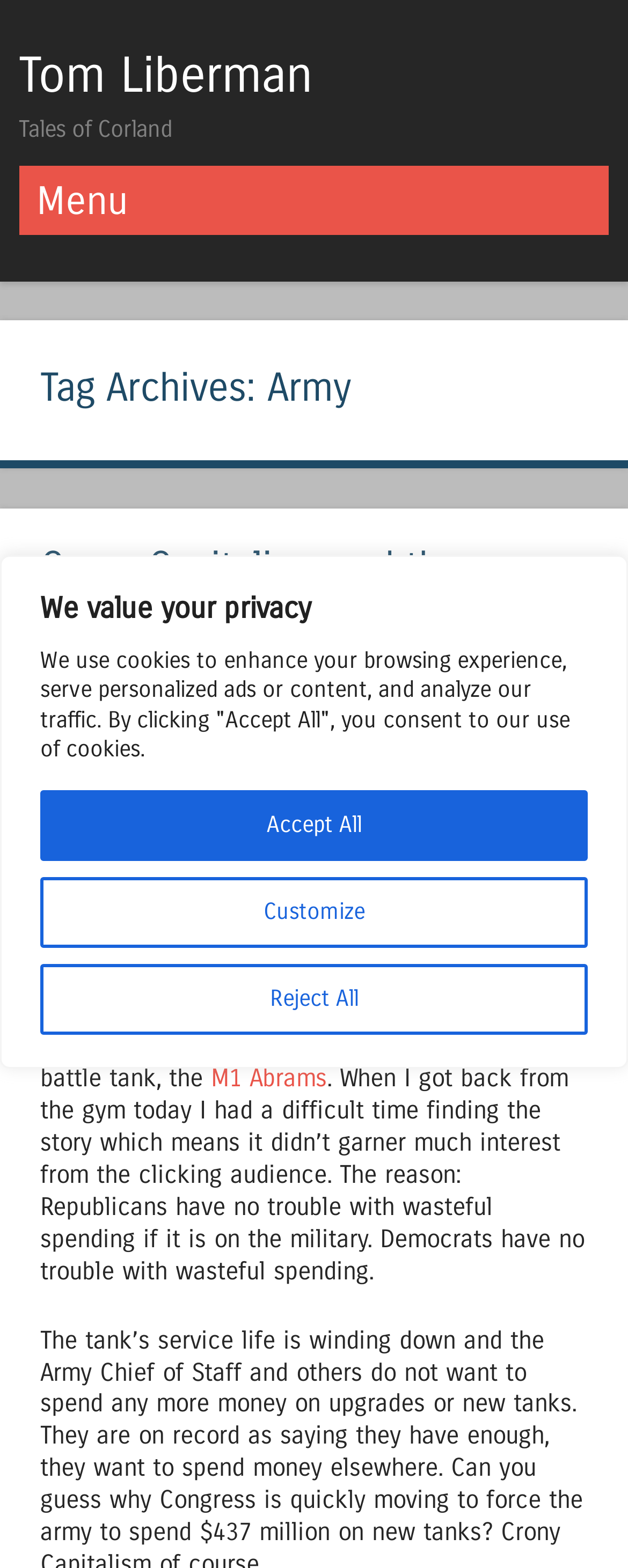What is the name of the author? Based on the screenshot, please respond with a single word or phrase.

Tom Liberman